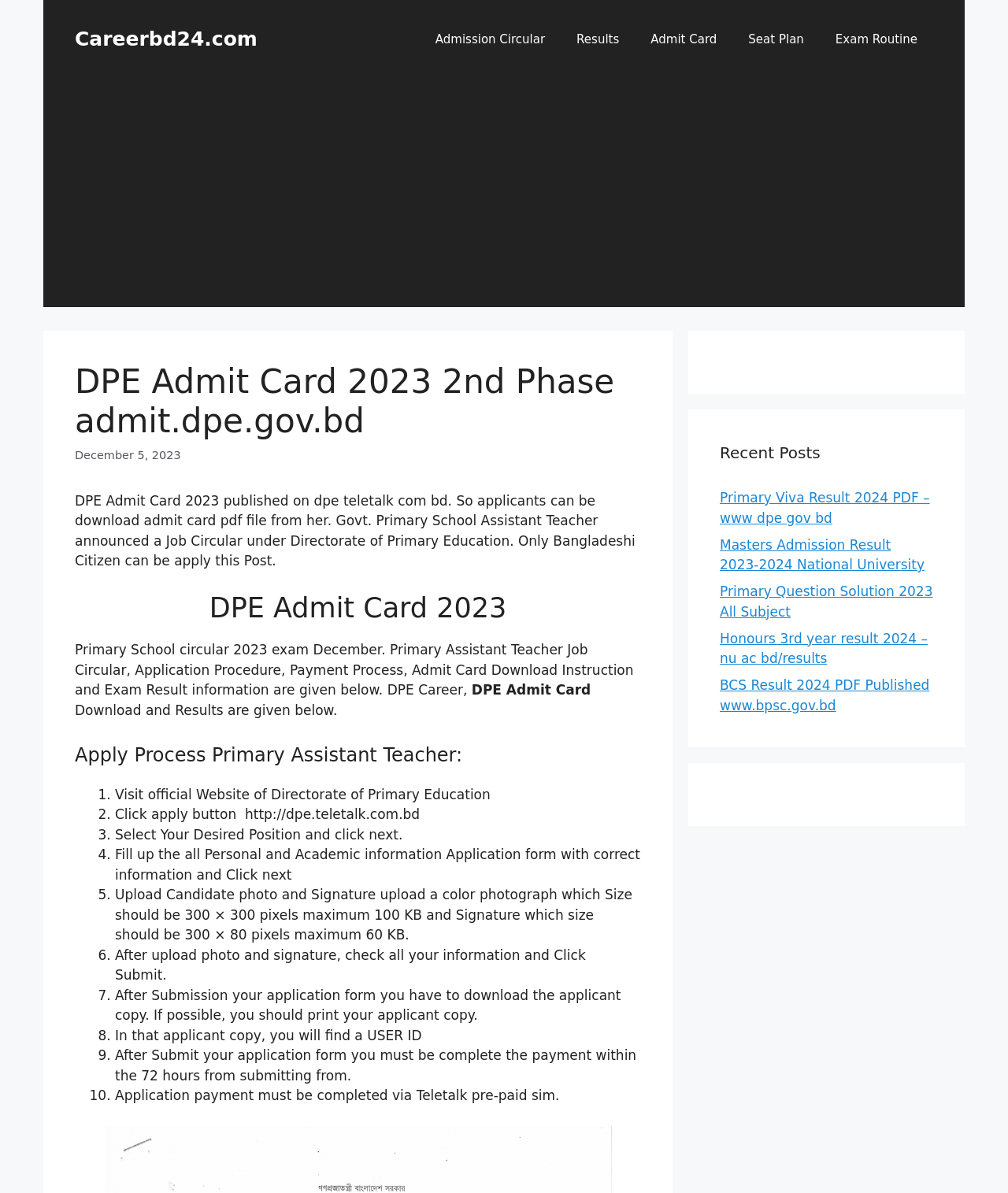Please locate the bounding box coordinates of the element that should be clicked to achieve the given instruction: "Click on the 'Admit Card' link".

[0.63, 0.013, 0.727, 0.053]